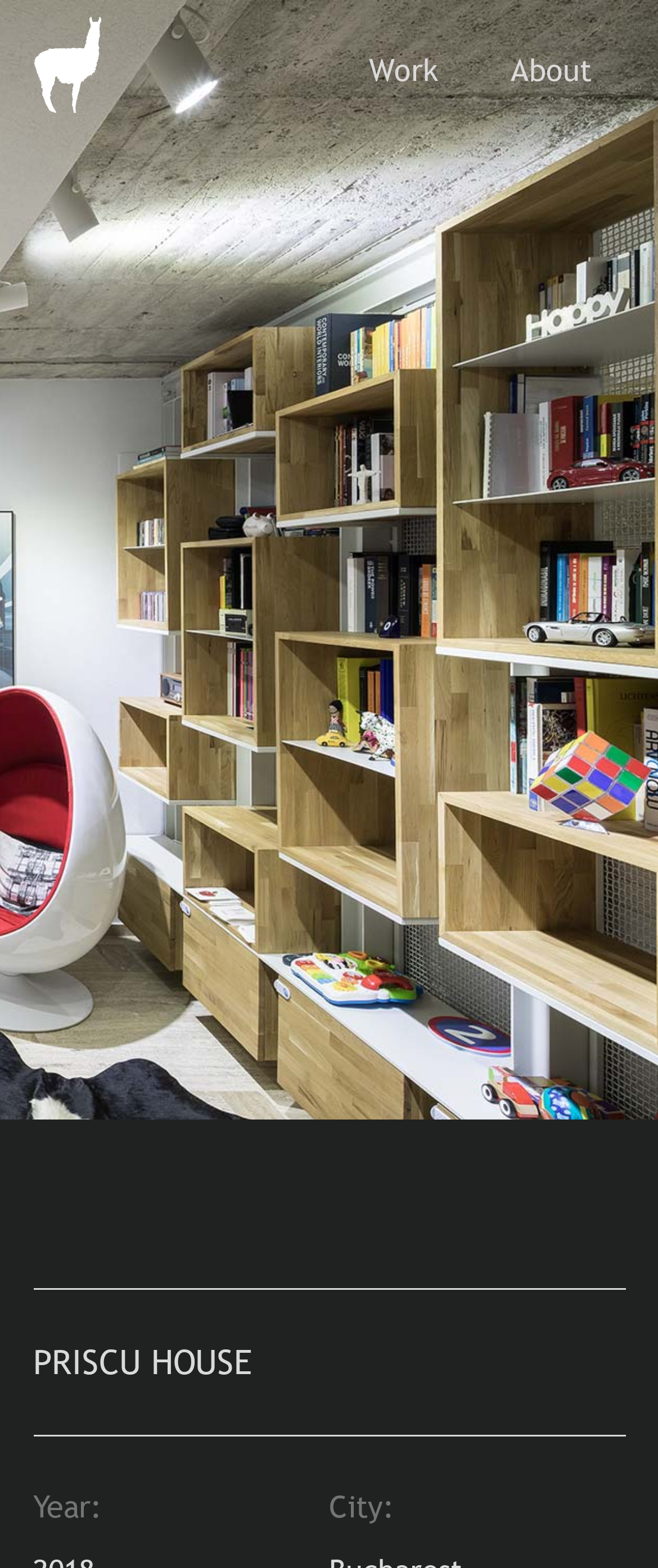Use a single word or phrase to answer the following:
What is the proportion of the image on the webpage?

Full width